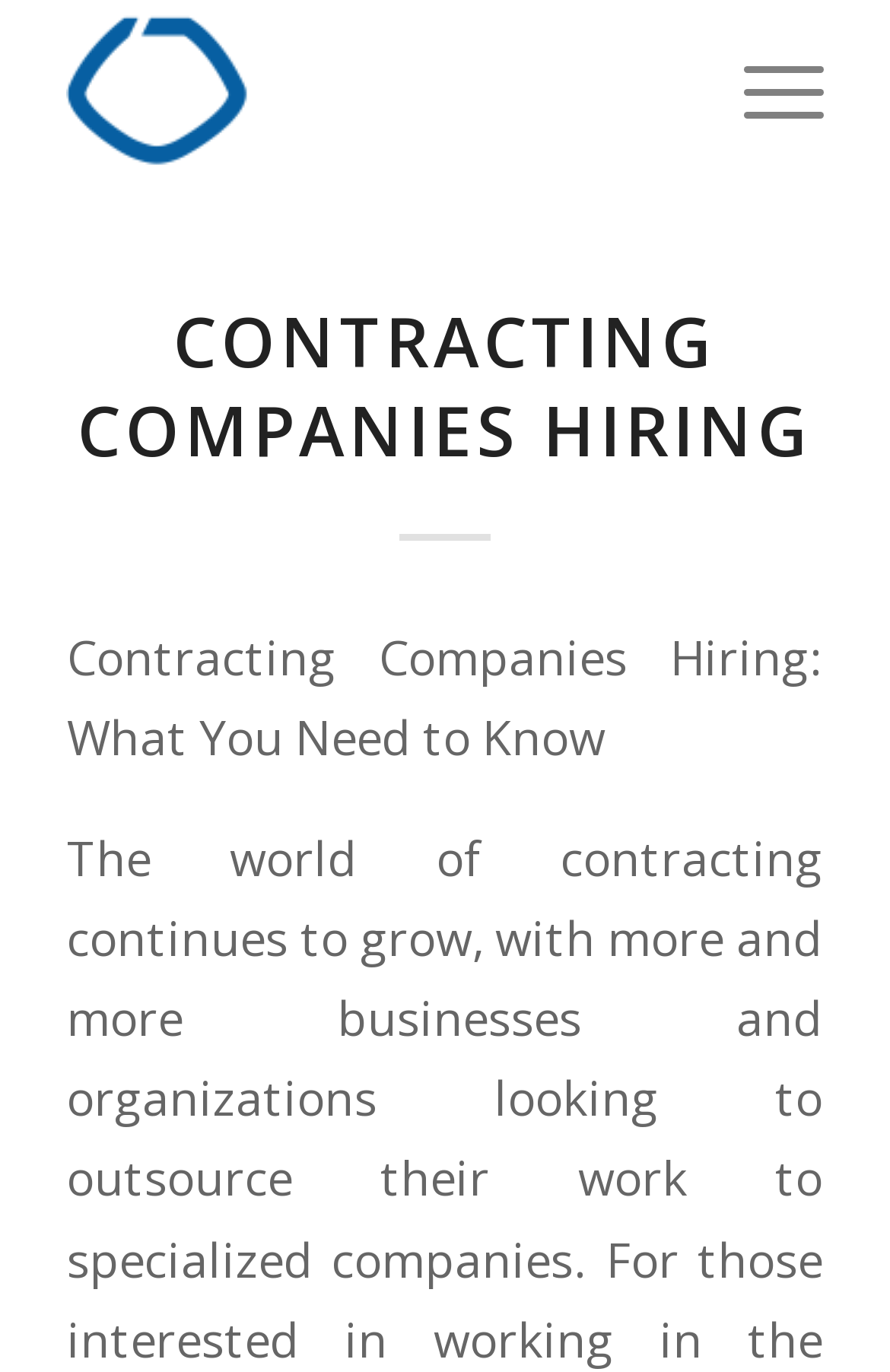Offer a meticulous description of the webpage's structure and content.

The webpage is about "Contracting Companies Hiring" and is related to "Fundación Bernegal". At the top left of the page, there is a logo image of "Fundación Bernegal" with a link to the organization's website. Next to the logo, there is a link to the "Menú" section, which is located at the top right corner of the page.

Below the top section, there is a header that spans the entire width of the page, containing a heading that reads "CONTRACTING COMPANIES HIRING" in a prominent font size. Underneath the header, there is a paragraph of text that summarizes the main topic, titled "Contracting Companies Hiring: What You Need to Know".